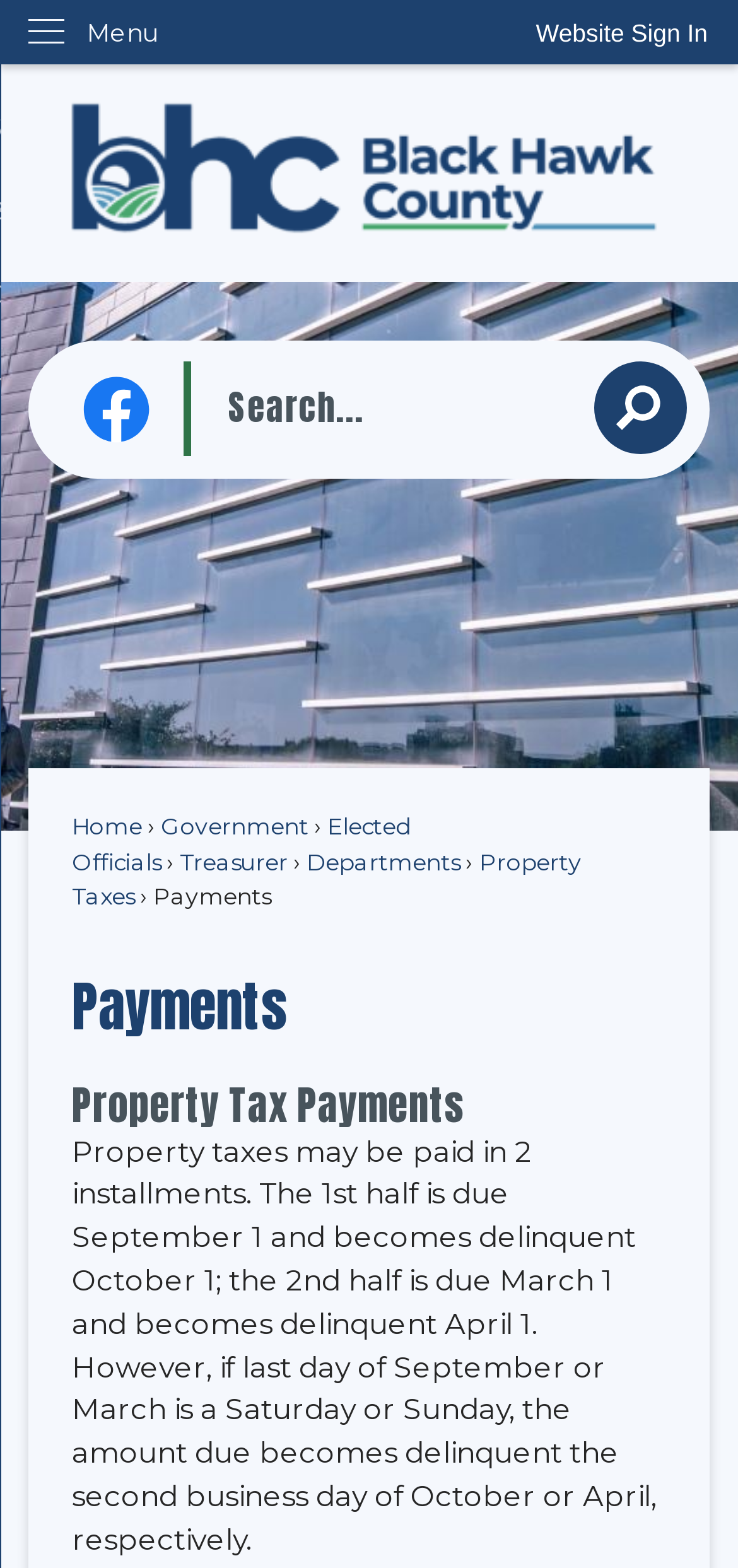Please specify the bounding box coordinates of the region to click in order to perform the following instruction: "Click on Property Taxes".

[0.097, 0.54, 0.788, 0.58]